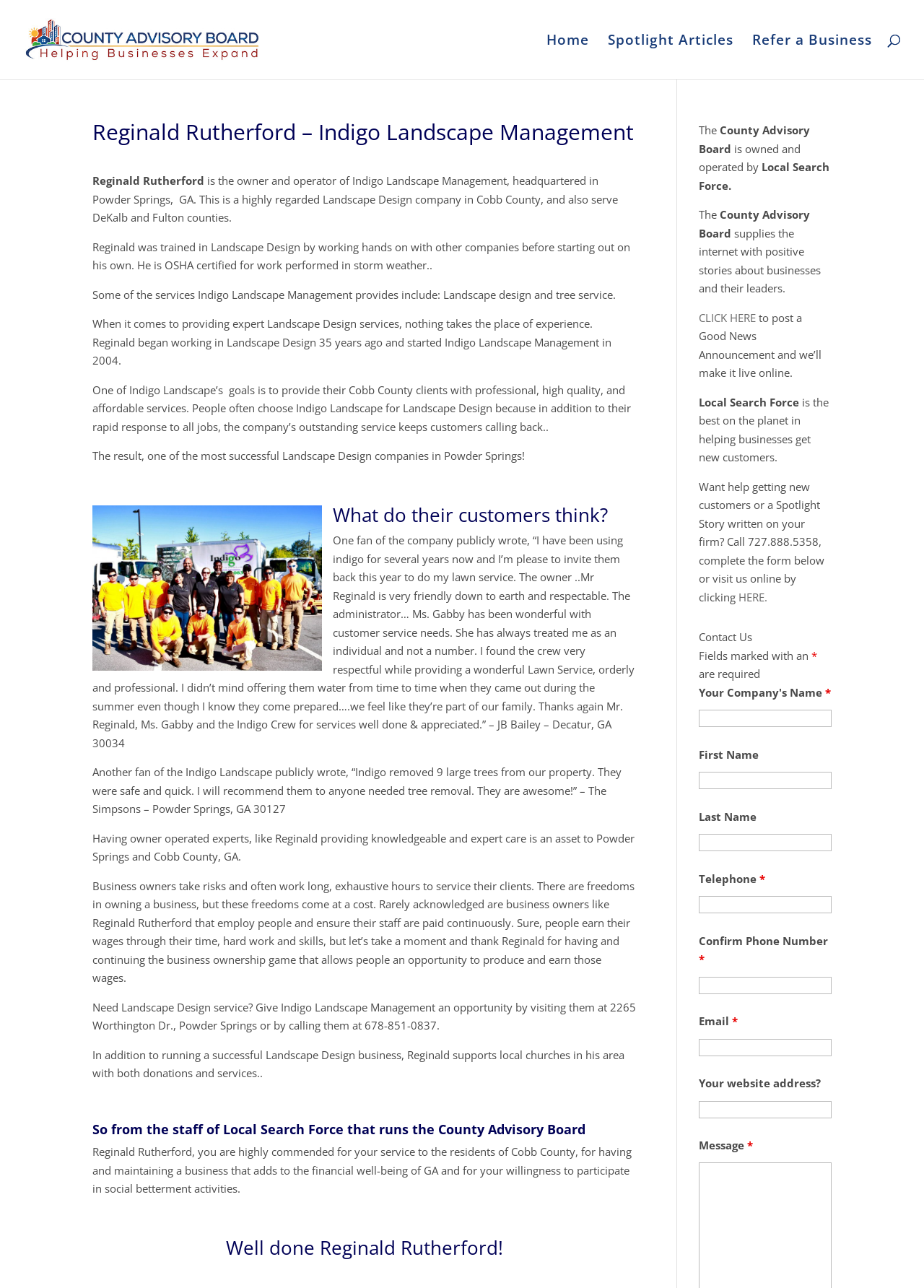Find the bounding box coordinates of the element to click in order to complete this instruction: "Fill in the 'Your Company's Name' field". The bounding box coordinates must be four float numbers between 0 and 1, denoted as [left, top, right, bottom].

[0.756, 0.551, 0.9, 0.564]